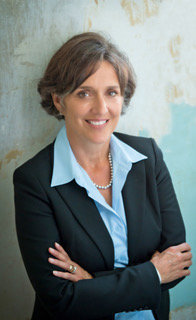Provide a thorough description of the contents of the image.

A portrait of Patricia M. Randall, the candidate for mayor of Portage, MI, showcasing her approachable yet professional demeanor. She is dressed in a smart black blazer over a light blue blouse, exuding confidence and warmth. With her arms crossed and a friendly smile, she stands against a softly textured backdrop, which adds a subtle artistic touch to the image. This photograph aligns with her campaign message of "Citizens First. Always," reflecting her commitment to the community.